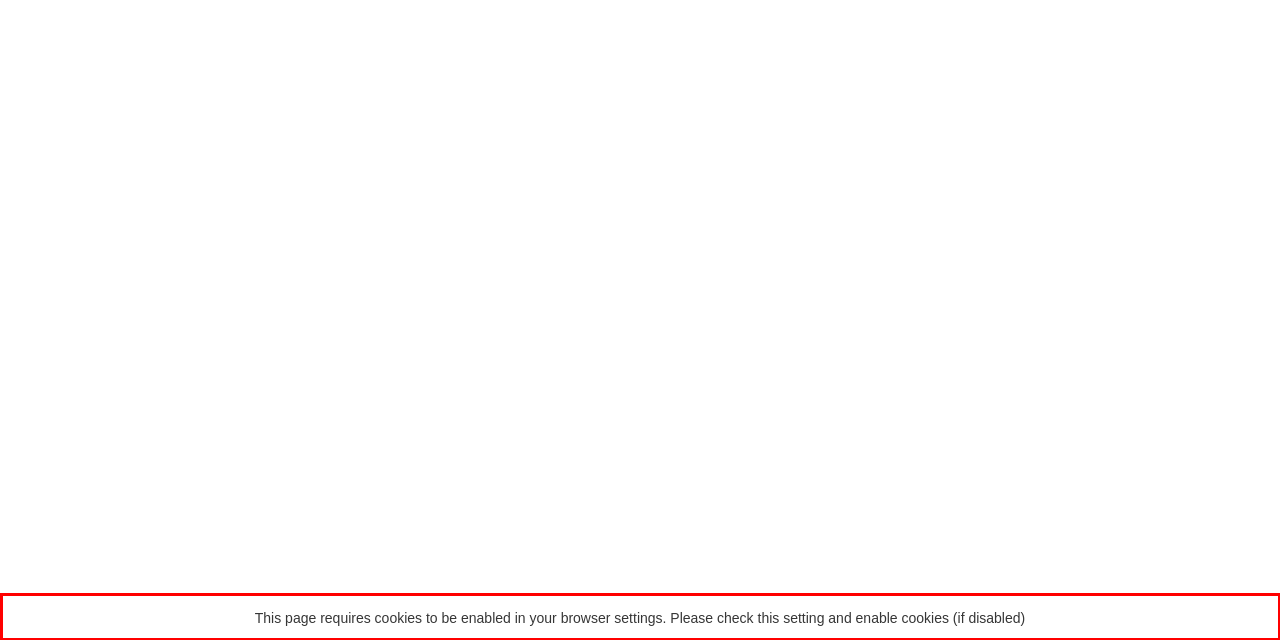Examine the screenshot of the webpage, locate the red bounding box, and perform OCR to extract the text contained within it.

This page requires cookies to be enabled in your browser settings. Please check this setting and enable cookies (if disabled)